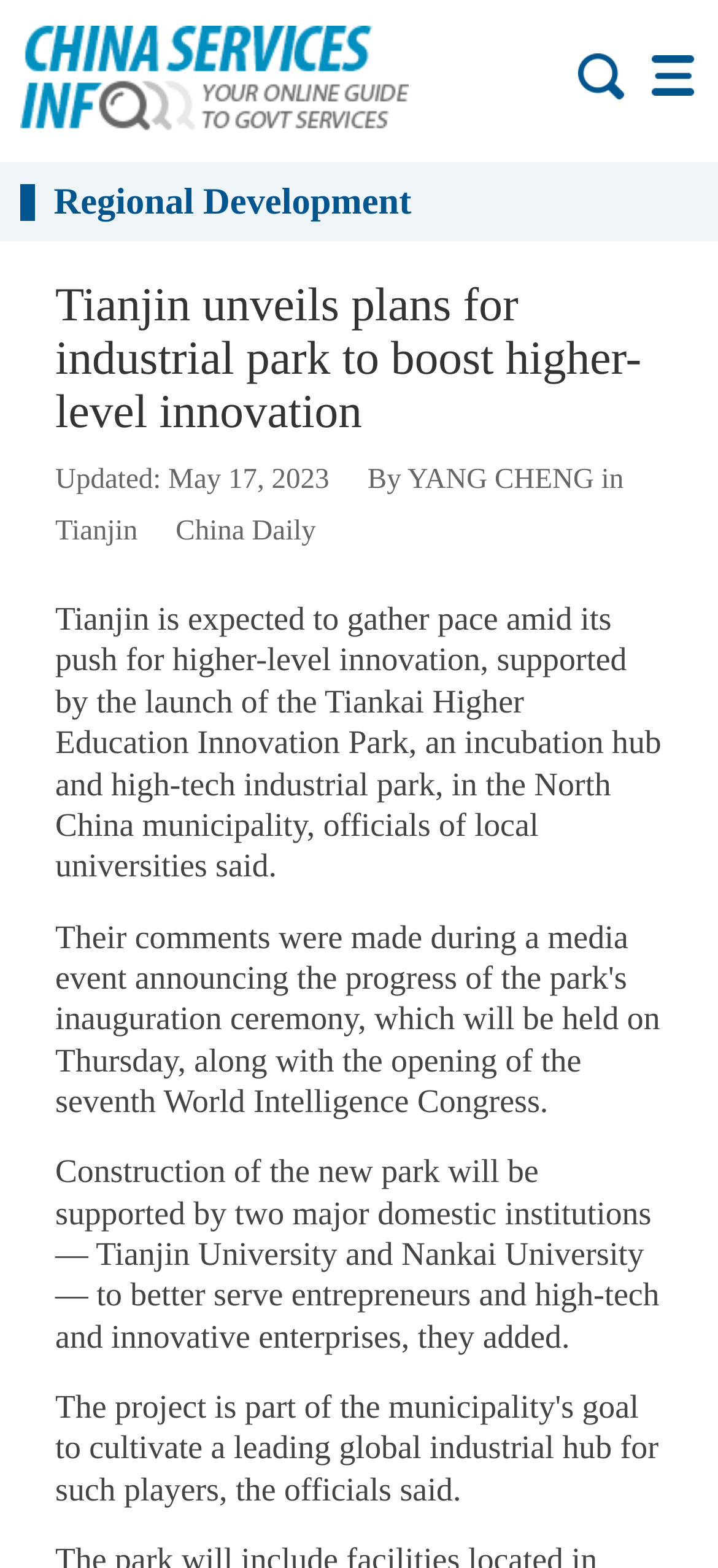Generate a comprehensive caption for the webpage you are viewing.

The webpage is about Tianjin's plans to boost higher-level innovation, specifically the launch of the Tiankai Higher Education Innovation Park. At the top left of the page, there is a heading with the website's name, "govt.chinadaily.com.cn", accompanied by an image with the same name. 

Below the website's name, there is a link at the top right corner of the page. 

On the left side of the page, there is a section with a heading "Tianjin unveils plans for industrial park to boost higher-level innovation" in a larger font size. Below this heading, there are three lines of text: "Updated: May 17, 2023", "By YANG CHENG in Tianjin", and "China Daily". 

To the right of the "China Daily" text, there is a paragraph describing the launch of the Tiankai Higher Education Innovation Park, which will support Tianjin's push for higher-level innovation. Below this paragraph, there is another paragraph explaining that the construction of the new park will be supported by two major domestic institutions, Tianjin University and Nankai University, to serve entrepreneurs and high-tech and innovative enterprises.